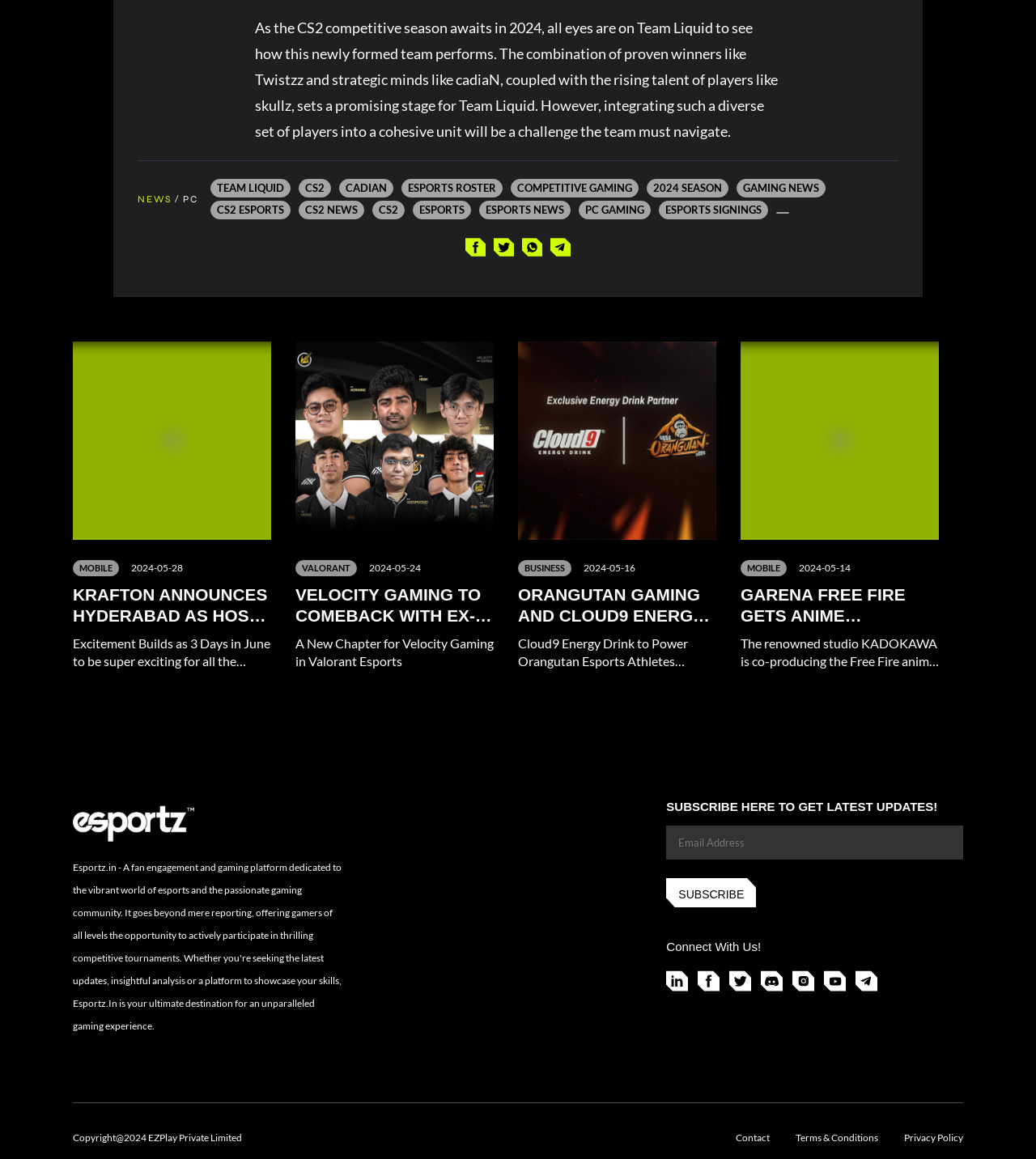Please determine the bounding box coordinates of the area that needs to be clicked to complete this task: 'Read the article Influencer The Power to Change Anything'. The coordinates must be four float numbers between 0 and 1, formatted as [left, top, right, bottom].

None